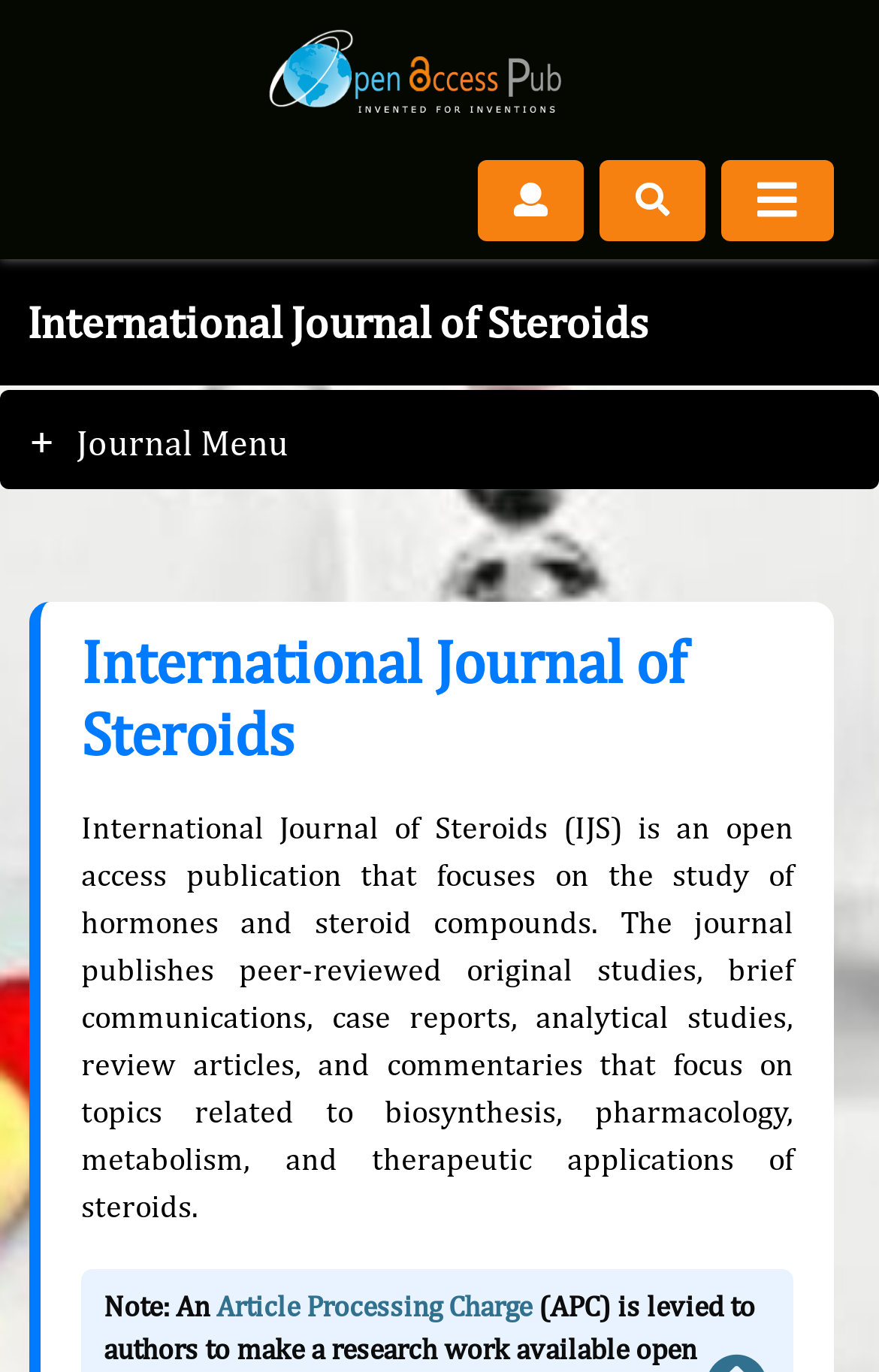What is the topic of research in the journal?
Using the image as a reference, give an elaborate response to the question.

Although not explicitly stated on the webpage, based on the context and the title of the journal, it can be inferred that the topic of research in the journal is the endocrinology of steroids, which is the study of hormones and steroid compounds and their effects on living organisms.